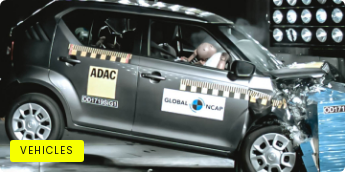Break down the image and describe each part extensively.

The image showcases a compact vehicle undergoing a crash test, demonstrating its safety features and structural integrity during a simulated collision. The vehicle is equipped with various safety markings, including the logos of ADAC and Global NCAP, indicating its participation in rigorous safety assessments. A crash test dummy is seated inside, reinforcing the focus on passenger safety in real-world scenarios. The backdrop appears to feature high-intensity lights used in safety testing environments, highlighting the technical aspects of automotive safety evaluations. This image is part of a broader discussion on vehicle safety, specifically relating to the "Safest Cars in South Africa 2024," underscoring the importance of thorough testing for consumer awareness and vehicle purchasing decisions.